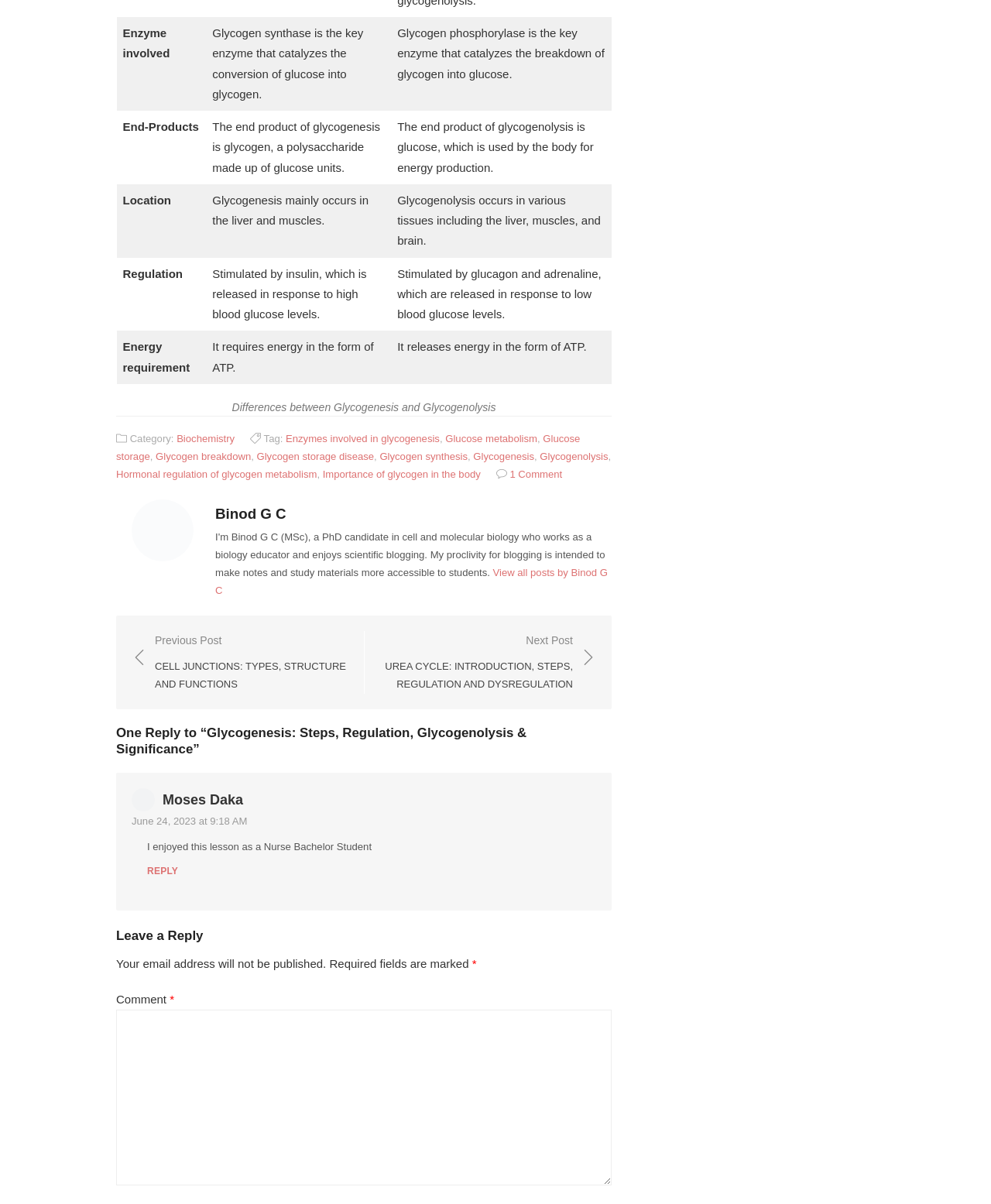Determine the bounding box coordinates of the target area to click to execute the following instruction: "Click on the link 'Glycogen synthesis'."

[0.383, 0.375, 0.472, 0.384]